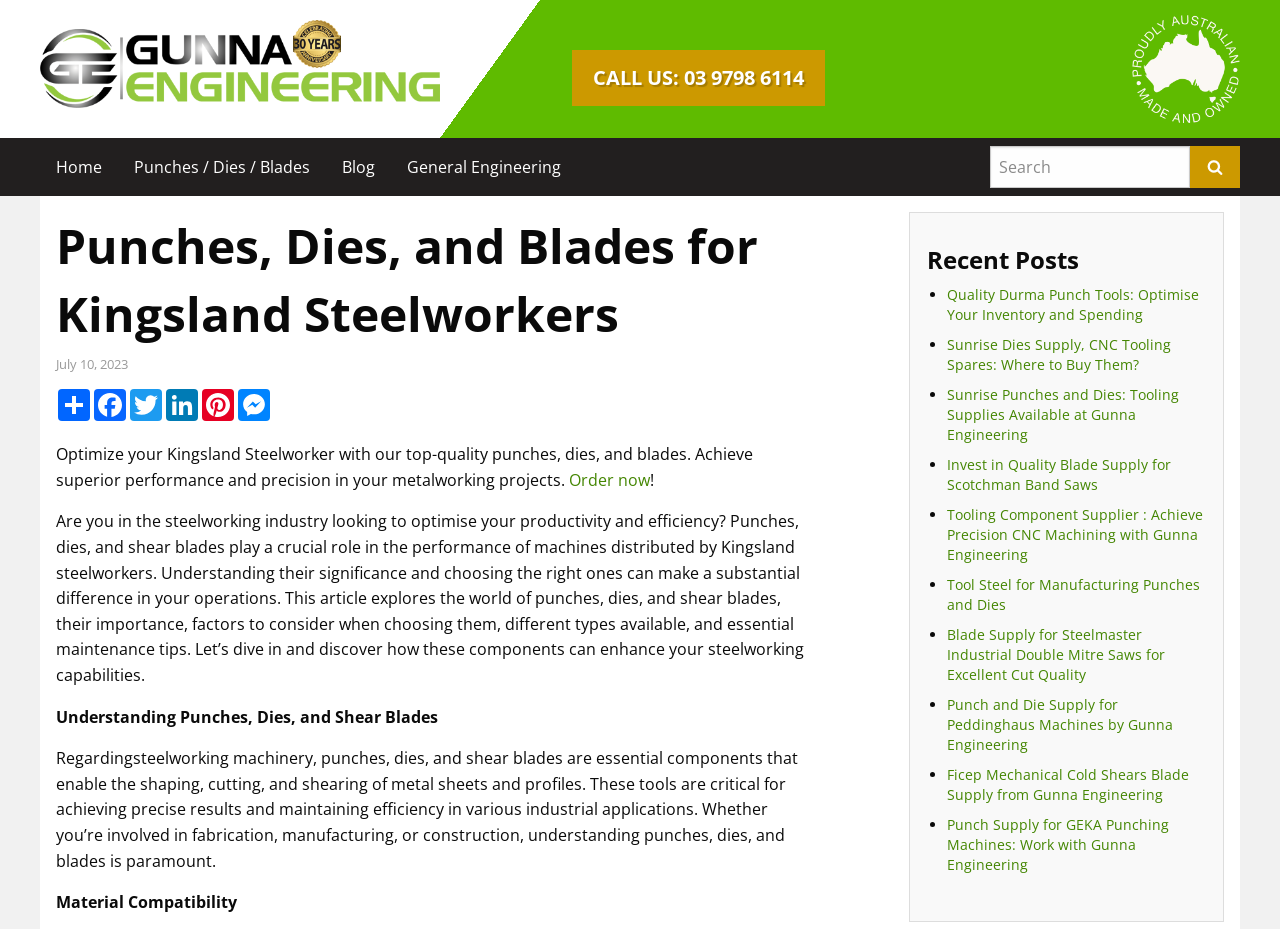Describe all the key features and sections of the webpage thoroughly.

This webpage is about punches, dies, and blades for Kingsland Steelworkers, provided by Gunna Engineering. At the top, there is a logo of Gunna Engineering, accompanied by a link to the company's website. Below the logo, there is a search bar with a magnifying glass icon, allowing users to search for specific content on the website.

To the right of the search bar, there is a horizontal menu bar with five menu items: Home, Punches/Dies/Blades, Blog, and General Engineering. Each menu item has a corresponding link.

Below the menu bar, there is a heading that reads "Punches, Dies, and Blades for Kingsland Steelworkers." Next to the heading, there is a date "July 10, 2023" and a set of social media links, including Facebook, Twitter, LinkedIn, Pinterest, and Messenger.

The main content of the webpage is divided into several sections. The first section introduces the importance of punches, dies, and blades in the steelworking industry, highlighting their role in achieving precise results and maintaining efficiency. There is a call-to-action button "Order now" with an exclamation mark next to it.

The second section is an article that explores the world of punches, dies, and shear blades, including their significance, factors to consider when choosing them, different types available, and essential maintenance tips. The article is divided into several subheadings, including "Understanding Punches, Dies, and Shear Blades," "Material Compatibility," and others.

To the right of the article, there is a section titled "Recent Posts" with a list of nine links to recent blog posts related to punches, dies, and blades. Each link is preceded by a bullet point.

At the bottom of the webpage, there is a proudly Australian-made and owned logo, as well as a "CALL US" link with a phone number.